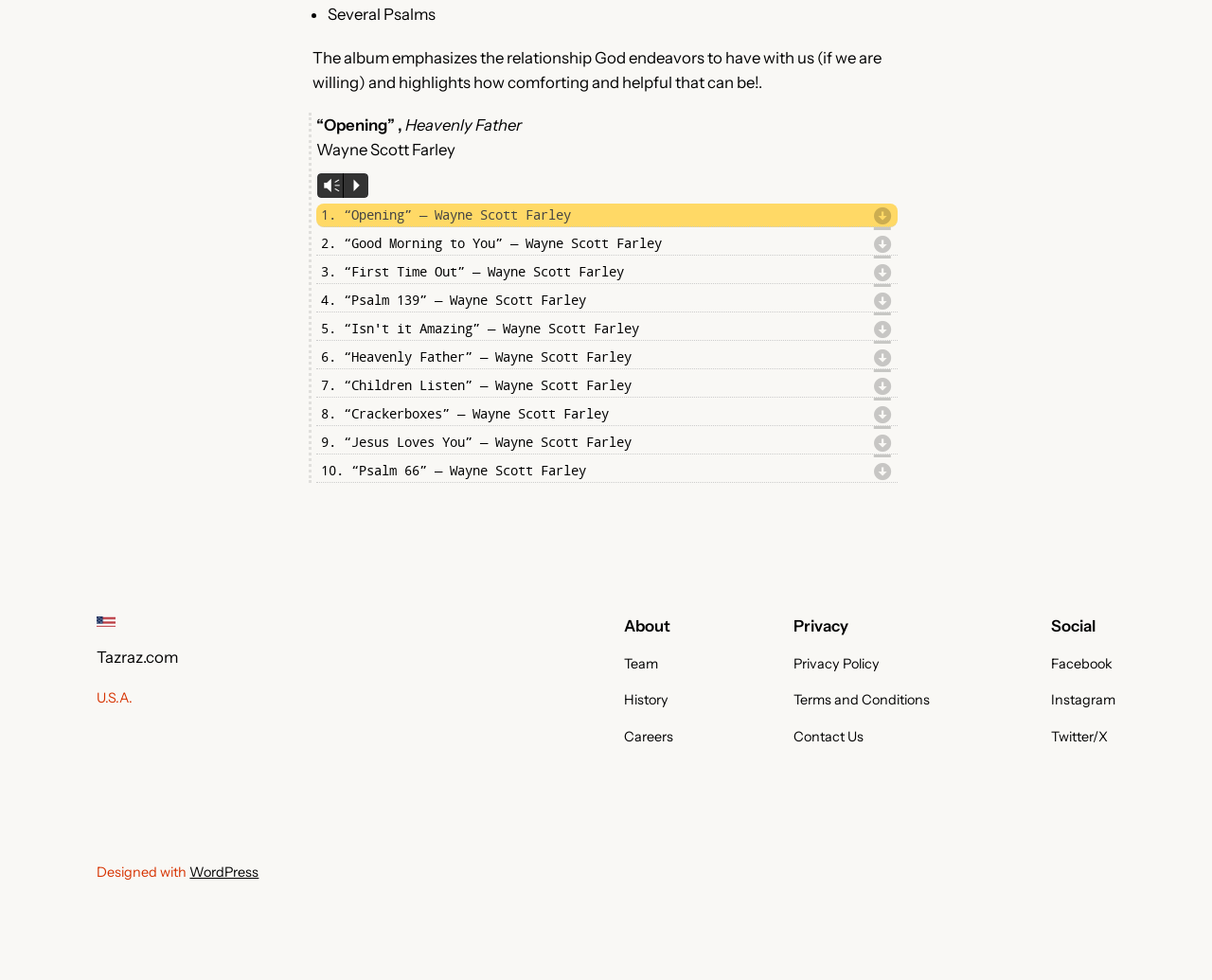Determine the coordinates of the bounding box for the clickable area needed to execute this instruction: "Check the 'Privacy Policy'".

[0.655, 0.667, 0.726, 0.688]